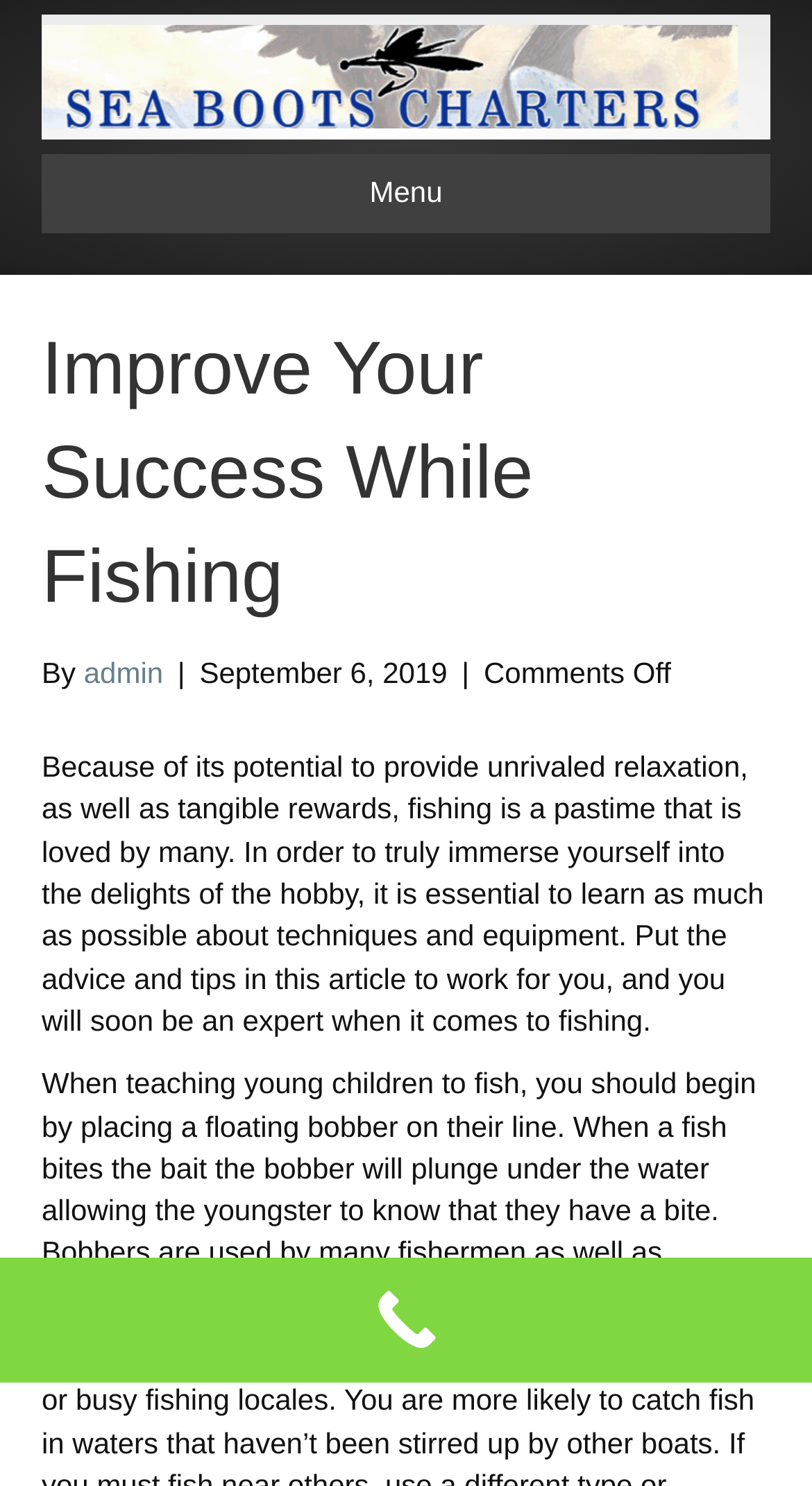Observe the image and answer the following question in detail: What is the call to action at the bottom of the page?

The link at the bottom of the page is labeled 'Call Now Button', which suggests that the call to action is to encourage the reader to call a phone number, likely to book a fishing charter or learn more about fishing services.